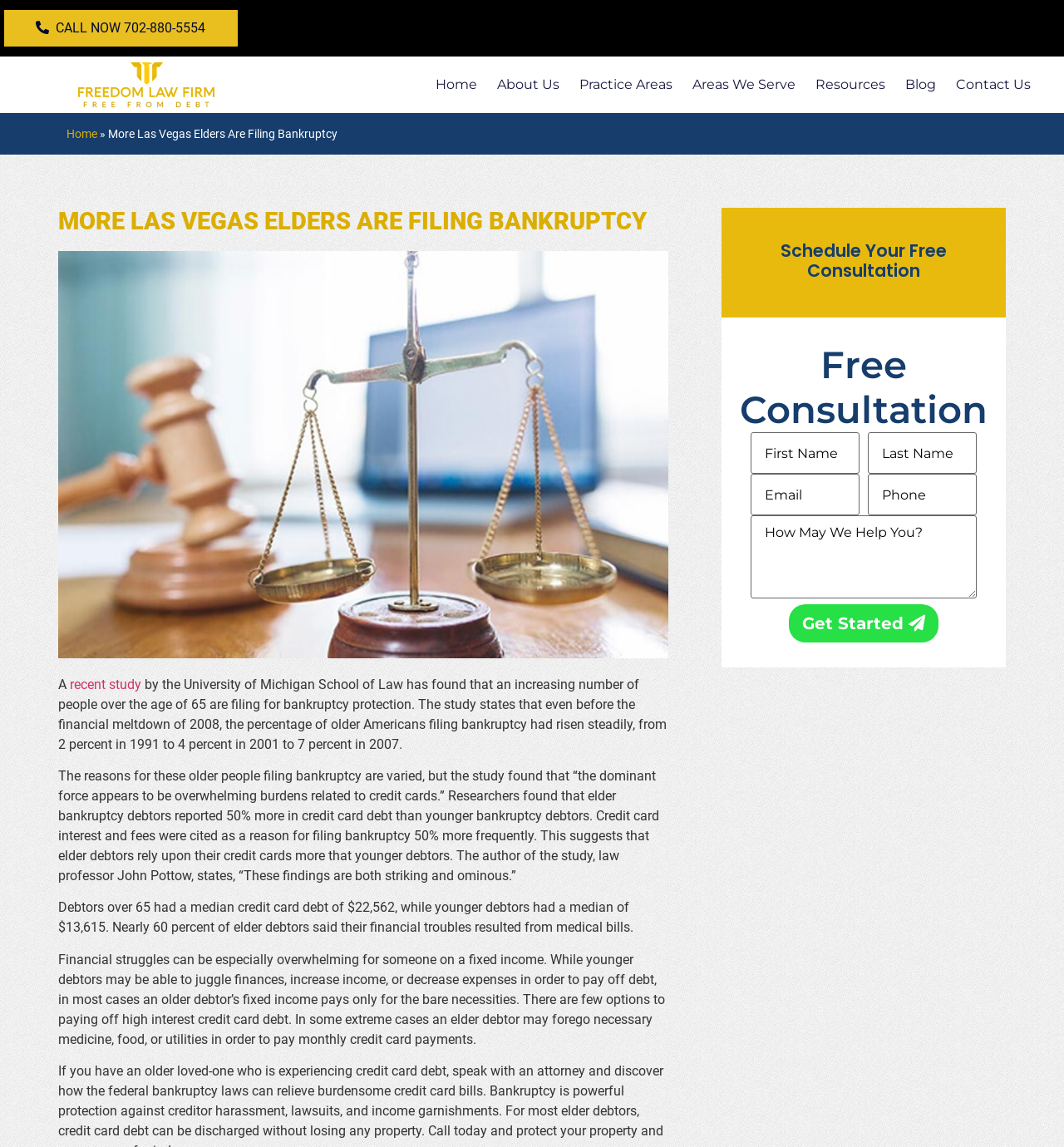What is the phone number to call for bankruptcy help? Based on the screenshot, please respond with a single word or phrase.

702-880-5554